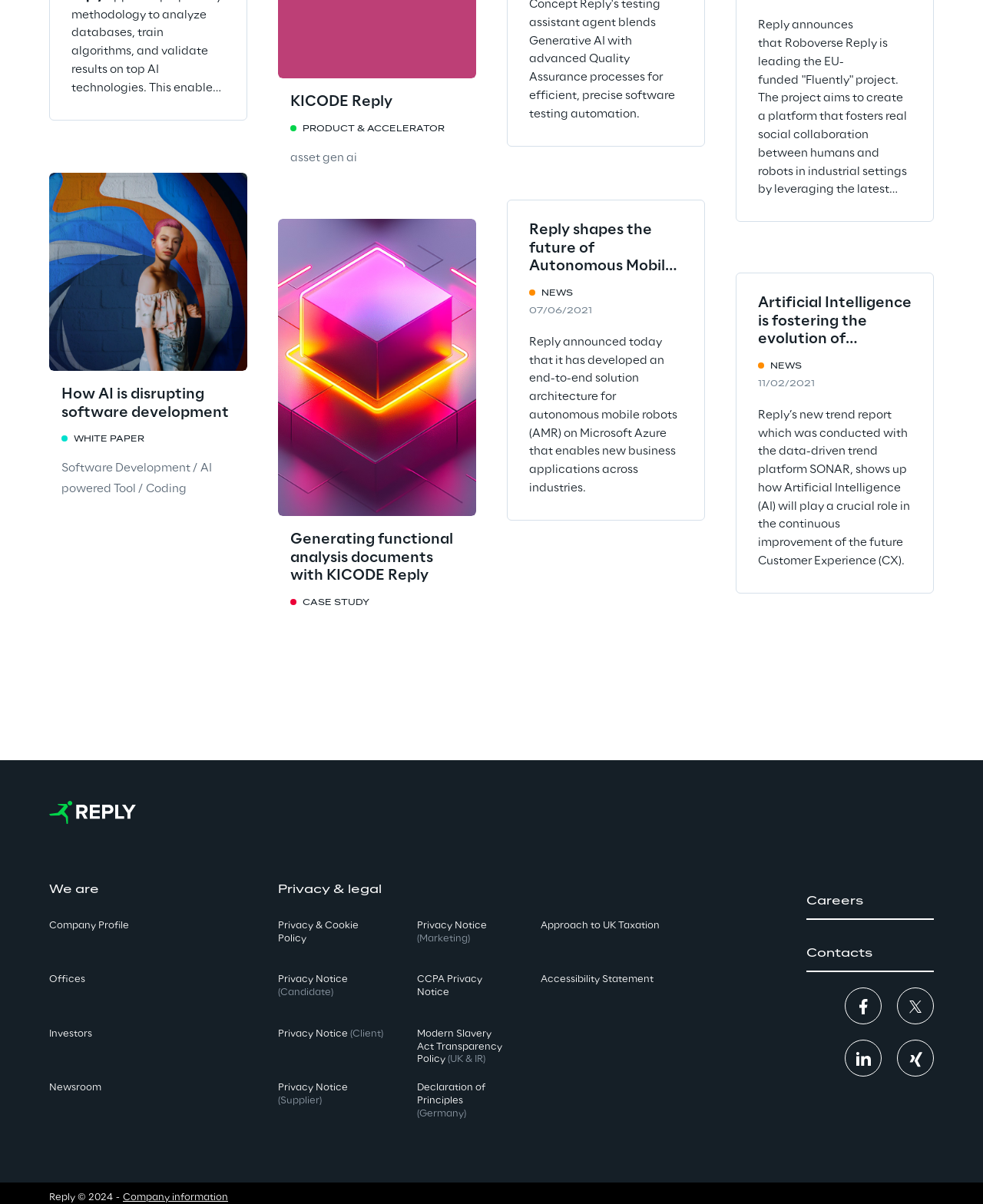Determine the bounding box of the UI component based on this description: "Preparing For The Certification Exam". The bounding box coordinates should be four float values between 0 and 1, i.e., [left, top, right, bottom].

None